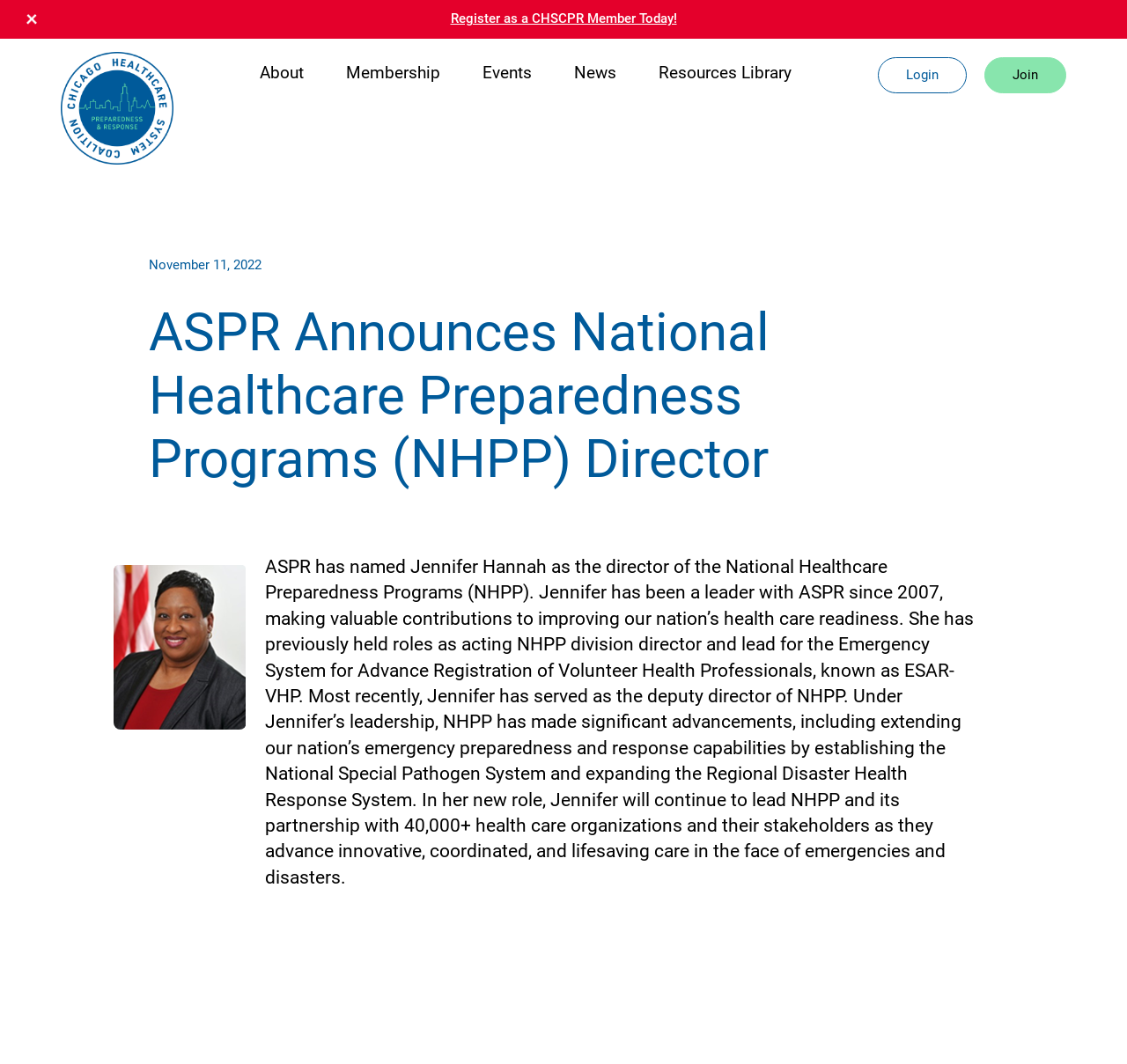Extract the primary headline from the webpage and present its text.

ASPR Announces National Healthcare Preparedness Programs (NHPP) Director